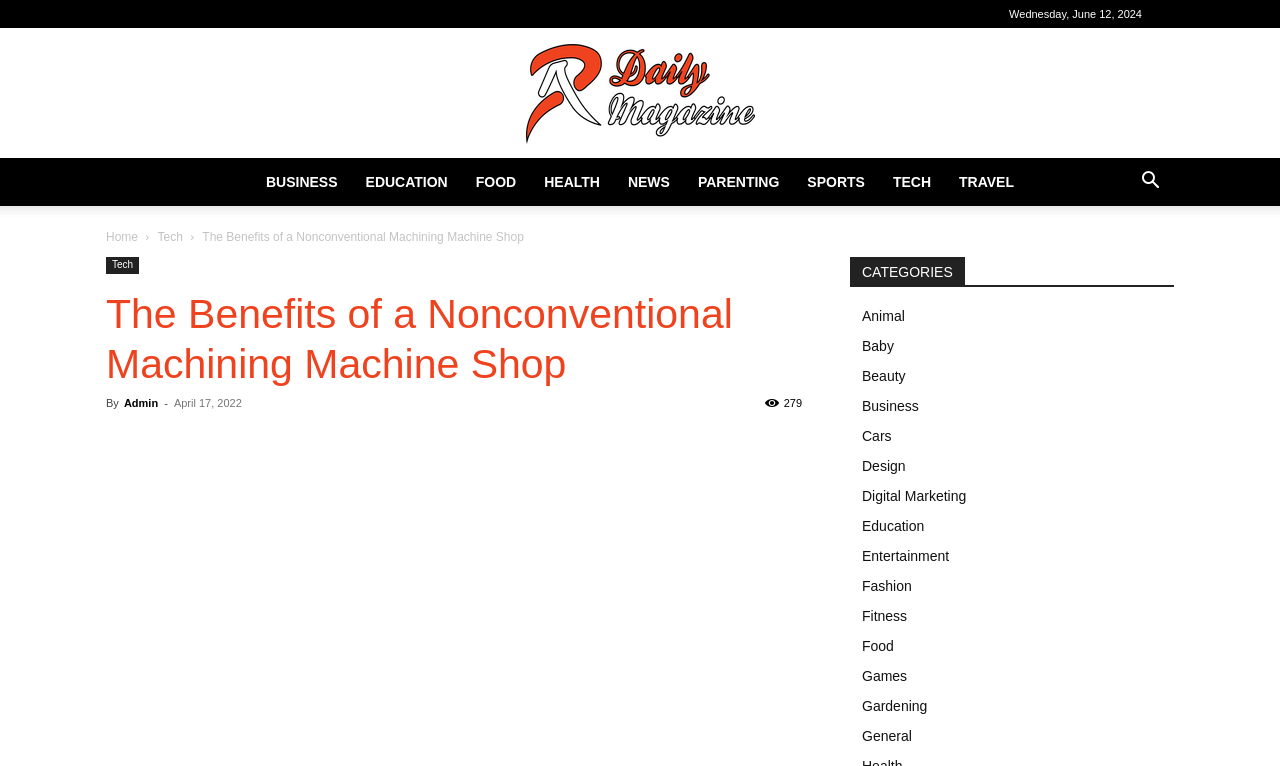Provide your answer in a single word or phrase: 
What is the date of the article?

April 17, 2022